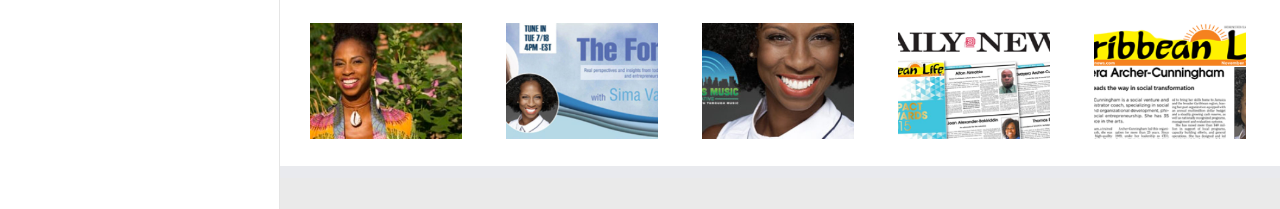Determine the bounding box coordinates of the region I should click to achieve the following instruction: "View Retreat Series for Working Parents". Ensure the bounding box coordinates are four float numbers between 0 and 1, i.e., [left, top, right, bottom].

[0.137, 0.394, 0.228, 0.586]